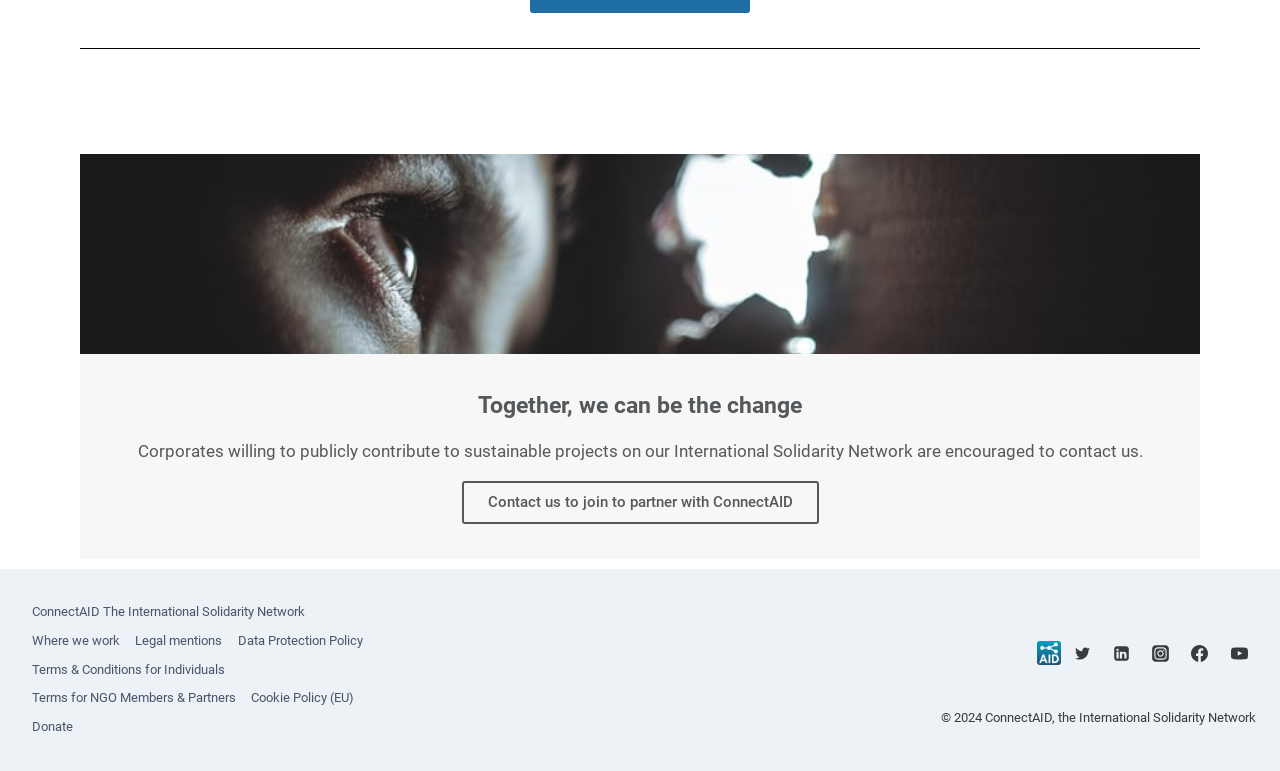From the element description Terms & Conditions for Individuals, predict the bounding box coordinates of the UI element. The coordinates must be specified in the format (top-left x, top-left y, bottom-right x, bottom-right y) and should be within the 0 to 1 range.

[0.019, 0.85, 0.182, 0.888]